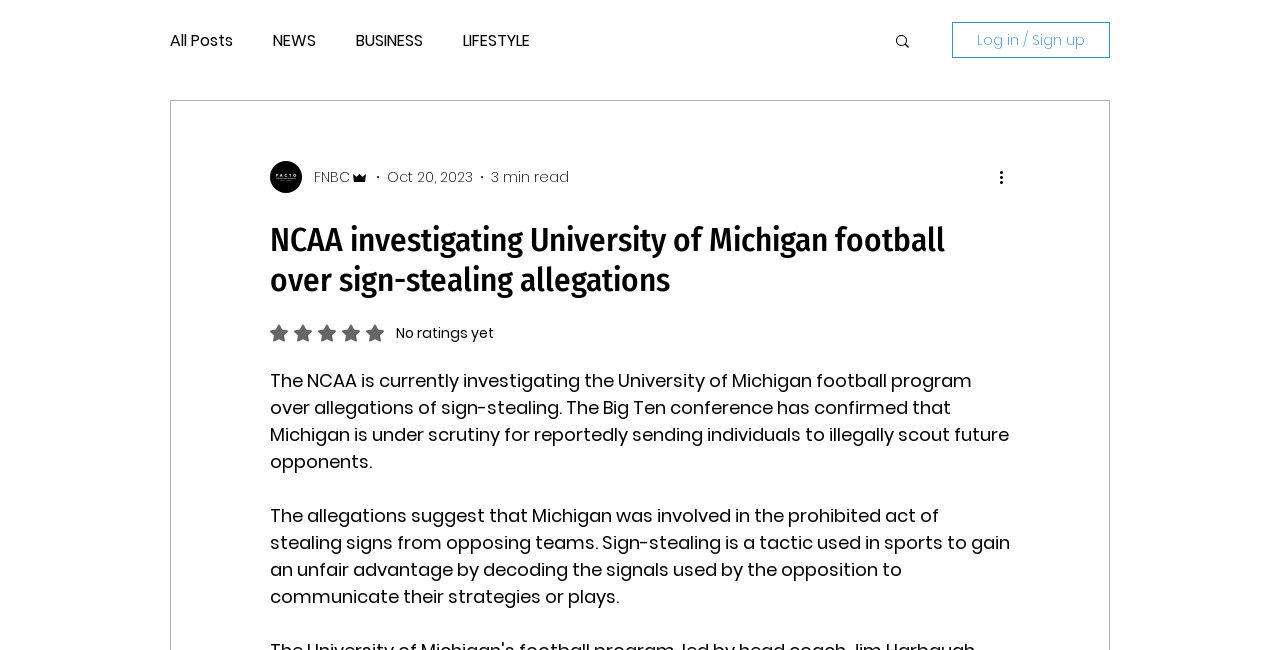Who is the author of the article? Examine the screenshot and reply using just one word or a brief phrase.

FNBC Admin